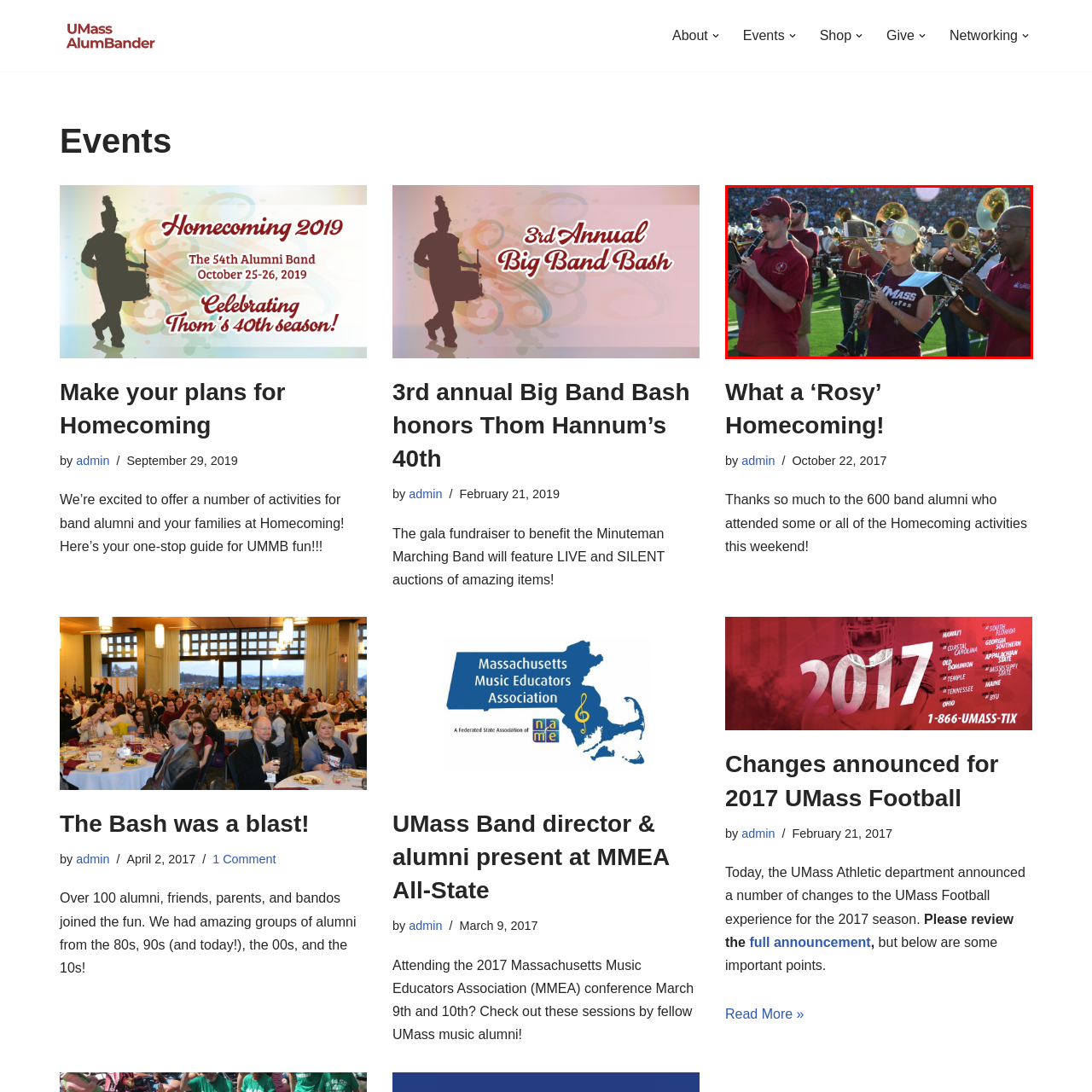Please provide a comprehensive caption for the image highlighted in the red box.

The image captures a vibrant moment at a UMass football game, showcasing a passionate group of musicians from the Minuteman Marching Band. In the foreground, a young woman in a UMass shirt plays the clarinet, embodying the spirit of the band. Beside her, two male musicians in matching maroon shirts are seen playing instruments, with one holding a saxophone and the other a trumpet. The atmosphere is electric, complemented by the bright sun casting a warm glow on the musicians. In the background, the excitement of the crowd can be glimpsed, further enhancing the festive ambiance of the Homecoming celebration in 2017. The image beautifully highlights the strong sense of community and pride among UMass alumni and band members during this spirited event.